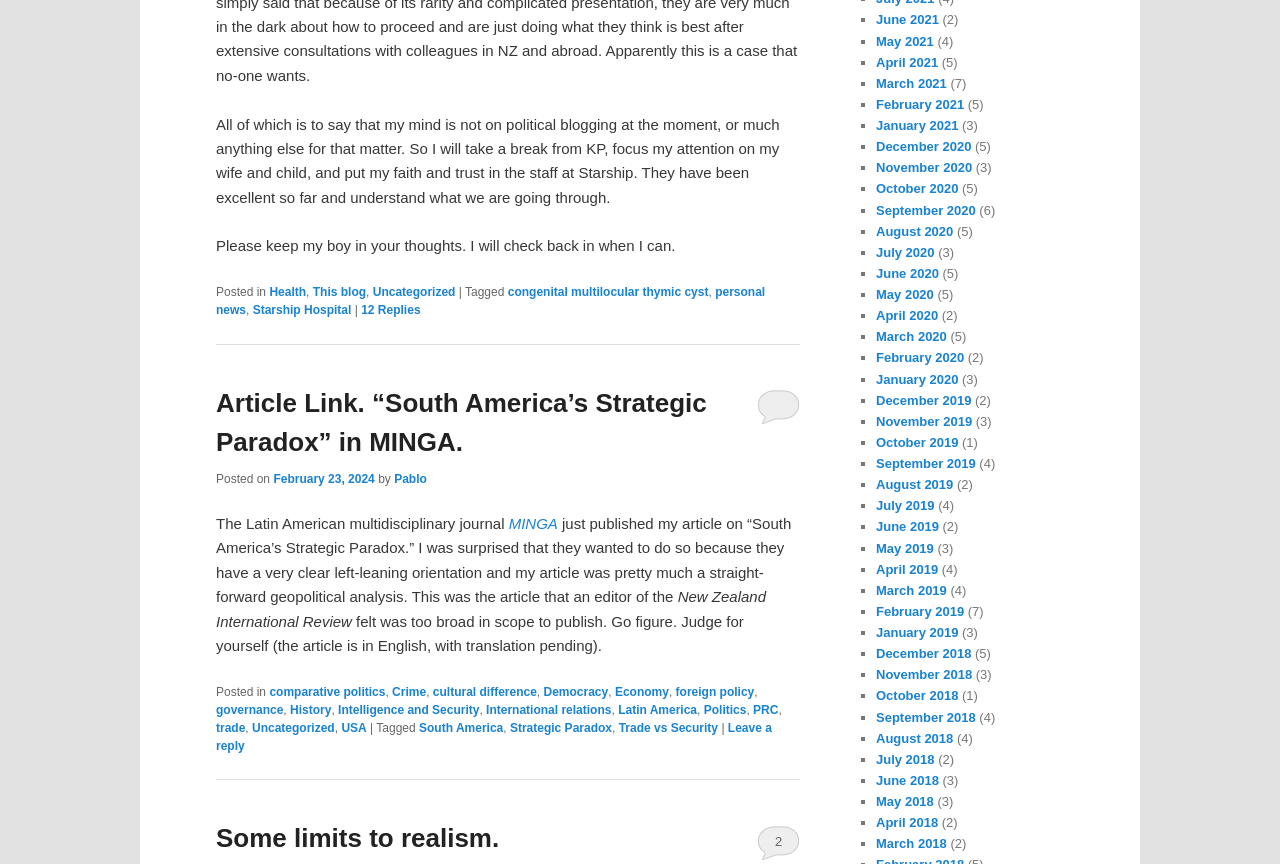Please specify the bounding box coordinates of the clickable section necessary to execute the following command: "Read the article posted on February 23, 2024".

[0.214, 0.546, 0.293, 0.562]